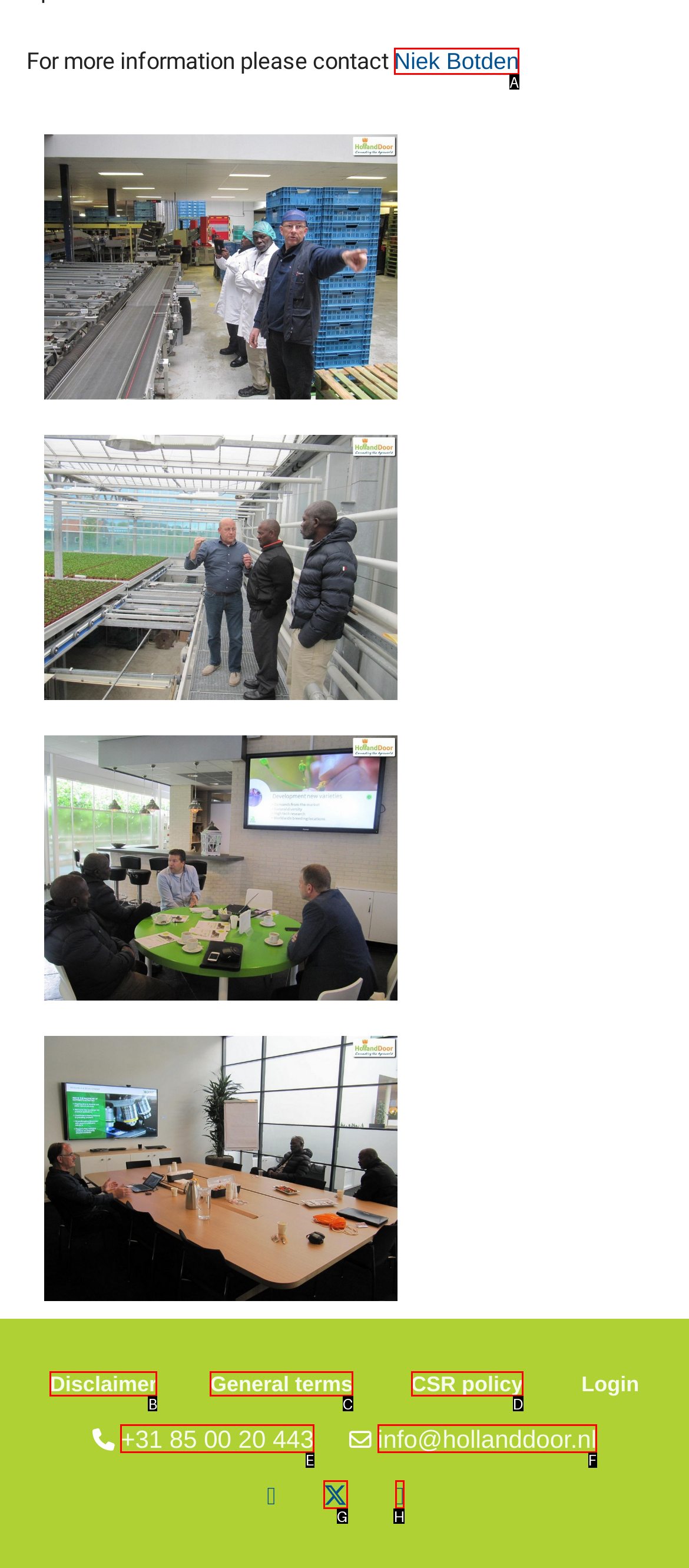Given the element description: General terms
Pick the letter of the correct option from the list.

C